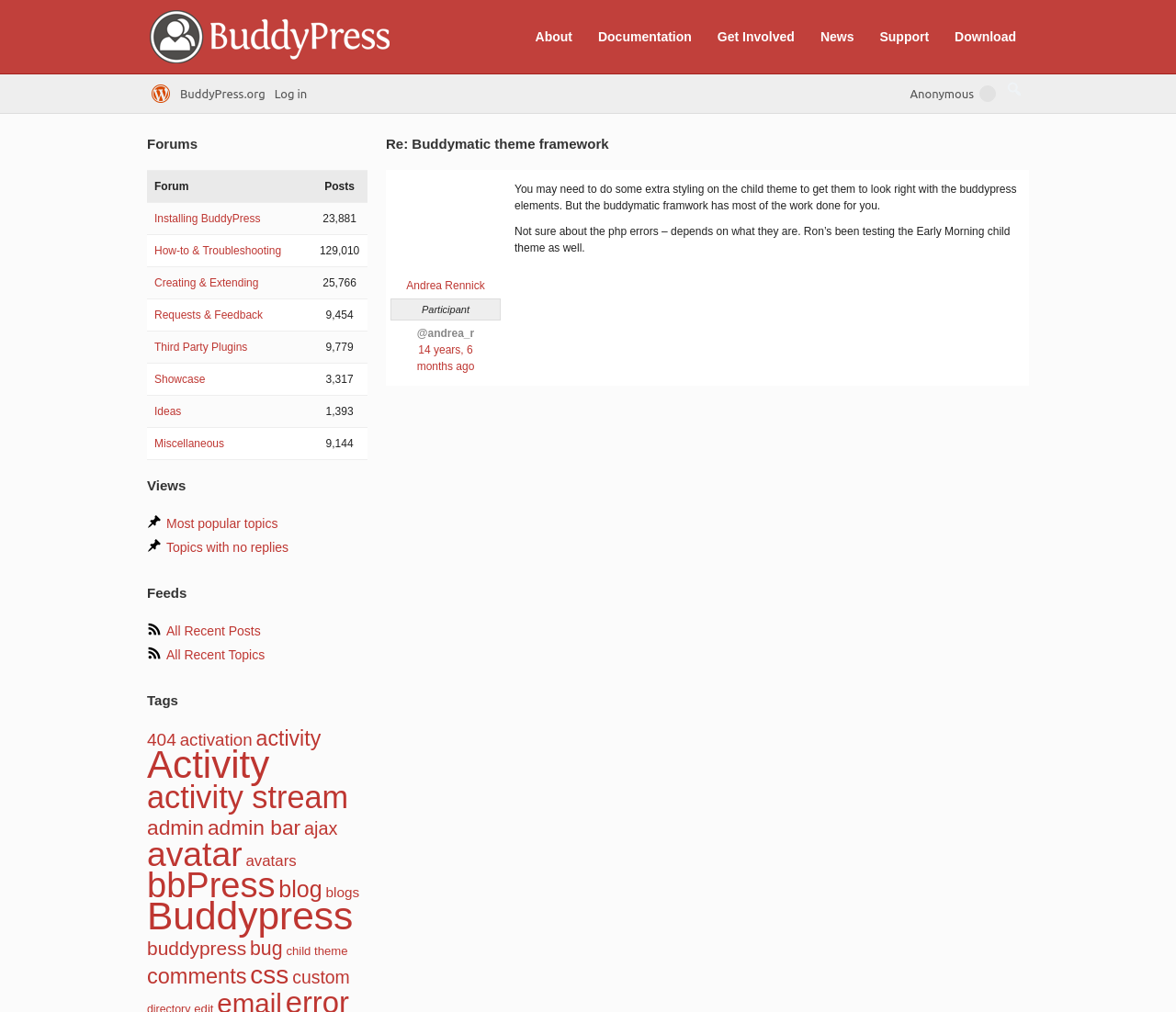Answer the question with a brief word or phrase:
How many posts are in the 'Installing BuddyPress' topic?

23,881